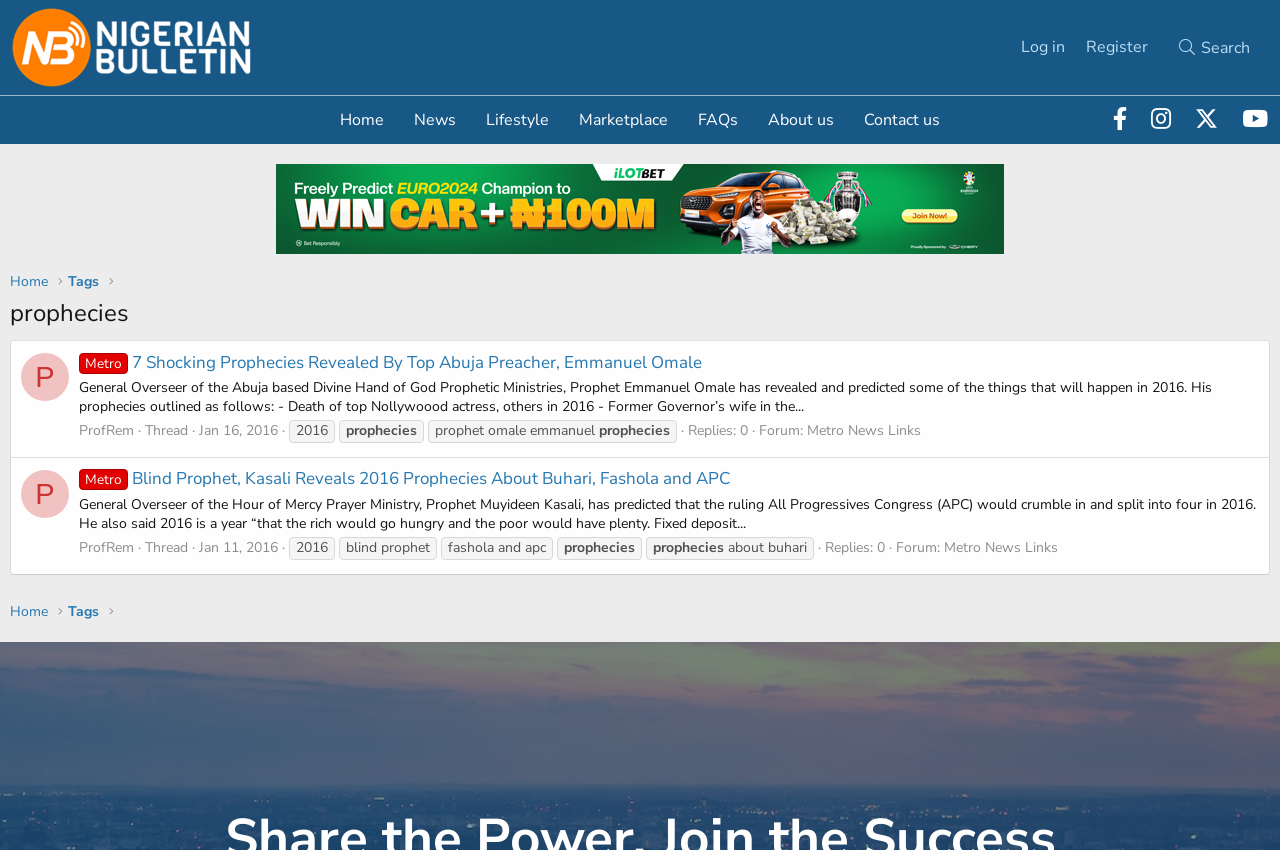Bounding box coordinates are to be given in the format (top-left x, top-left y, bottom-right x, bottom-right y). All values must be floating point numbers between 0 and 1. Provide the bounding box coordinate for the UI element described as: Metro News Links

[0.738, 0.633, 0.827, 0.656]